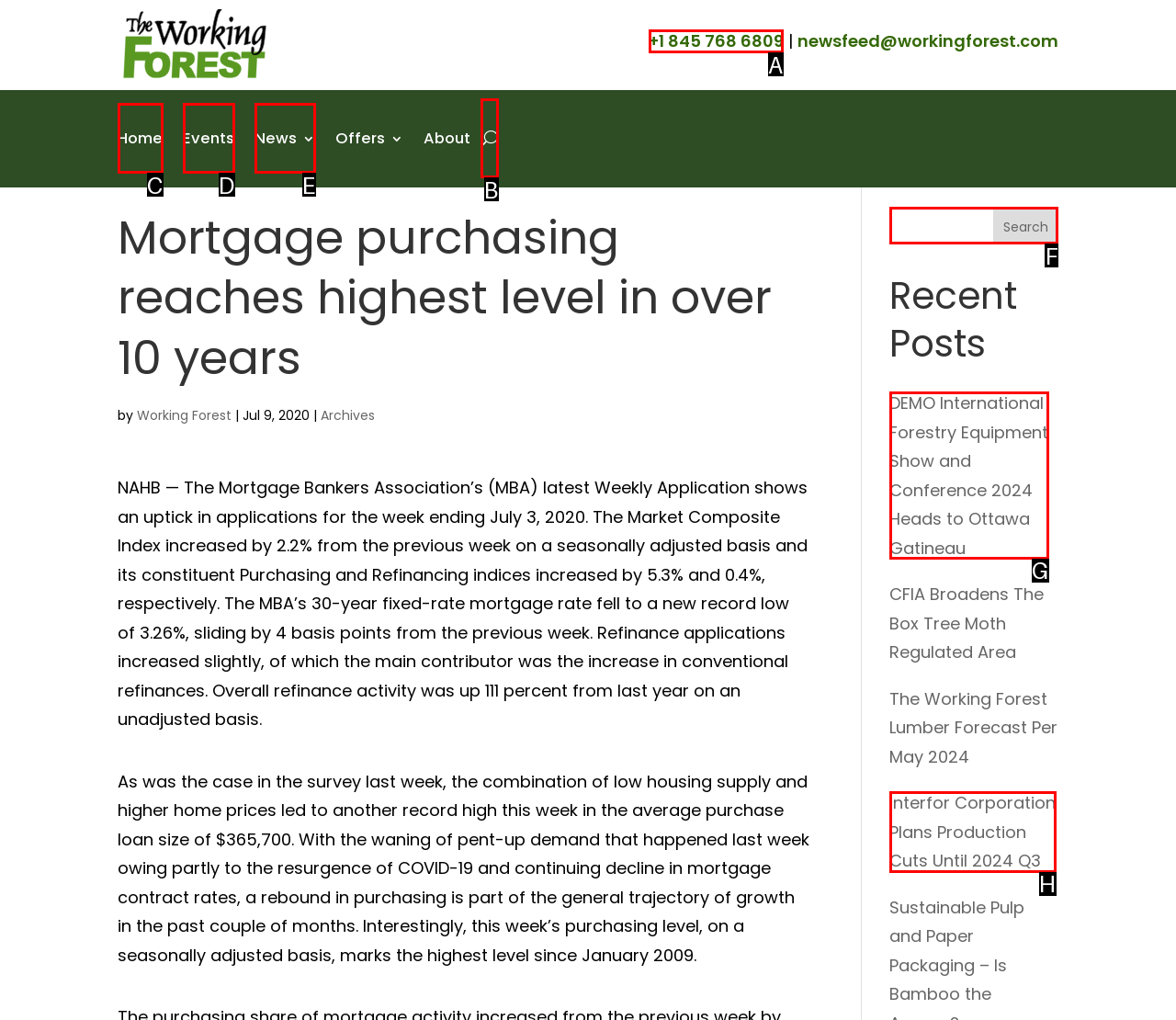From the given options, choose the one to complete the task: Click on the 'TECH NEWS' link
Indicate the letter of the correct option.

None